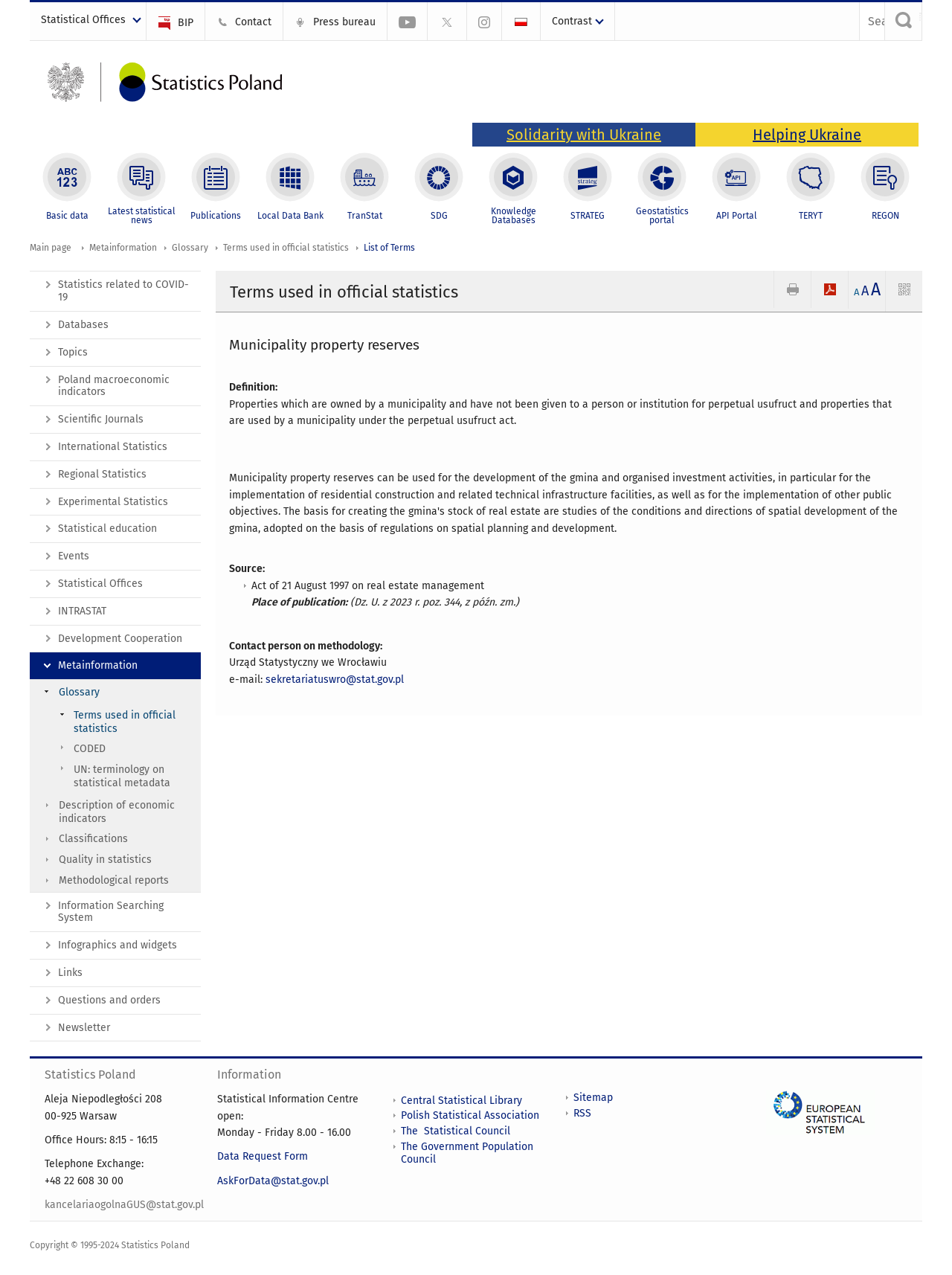Pinpoint the bounding box coordinates of the area that should be clicked to complete the following instruction: "Click on Statistical Offices". The coordinates must be given as four float numbers between 0 and 1, i.e., [left, top, right, bottom].

[0.031, 0.002, 0.154, 0.032]